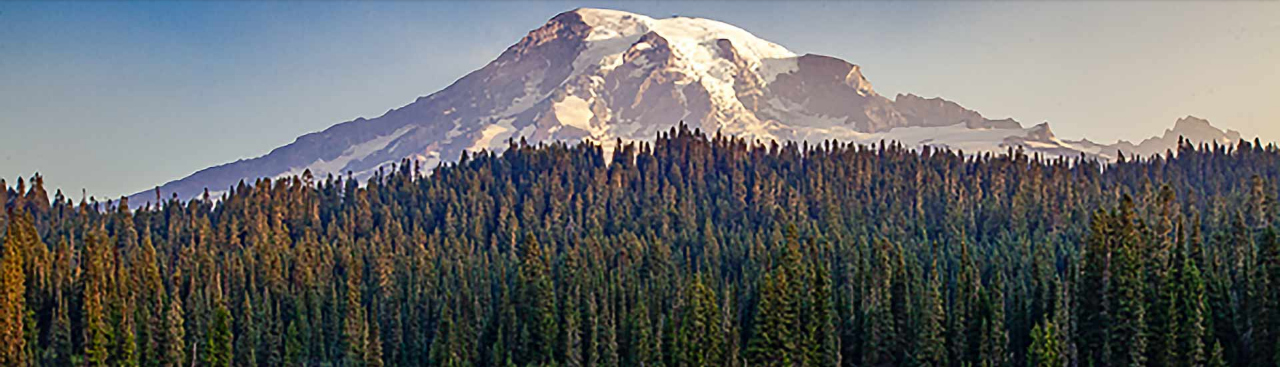What is the purpose of the gathering on December 10, 2023?
From the image, respond using a single word or phrase.

Meditation and community meeting